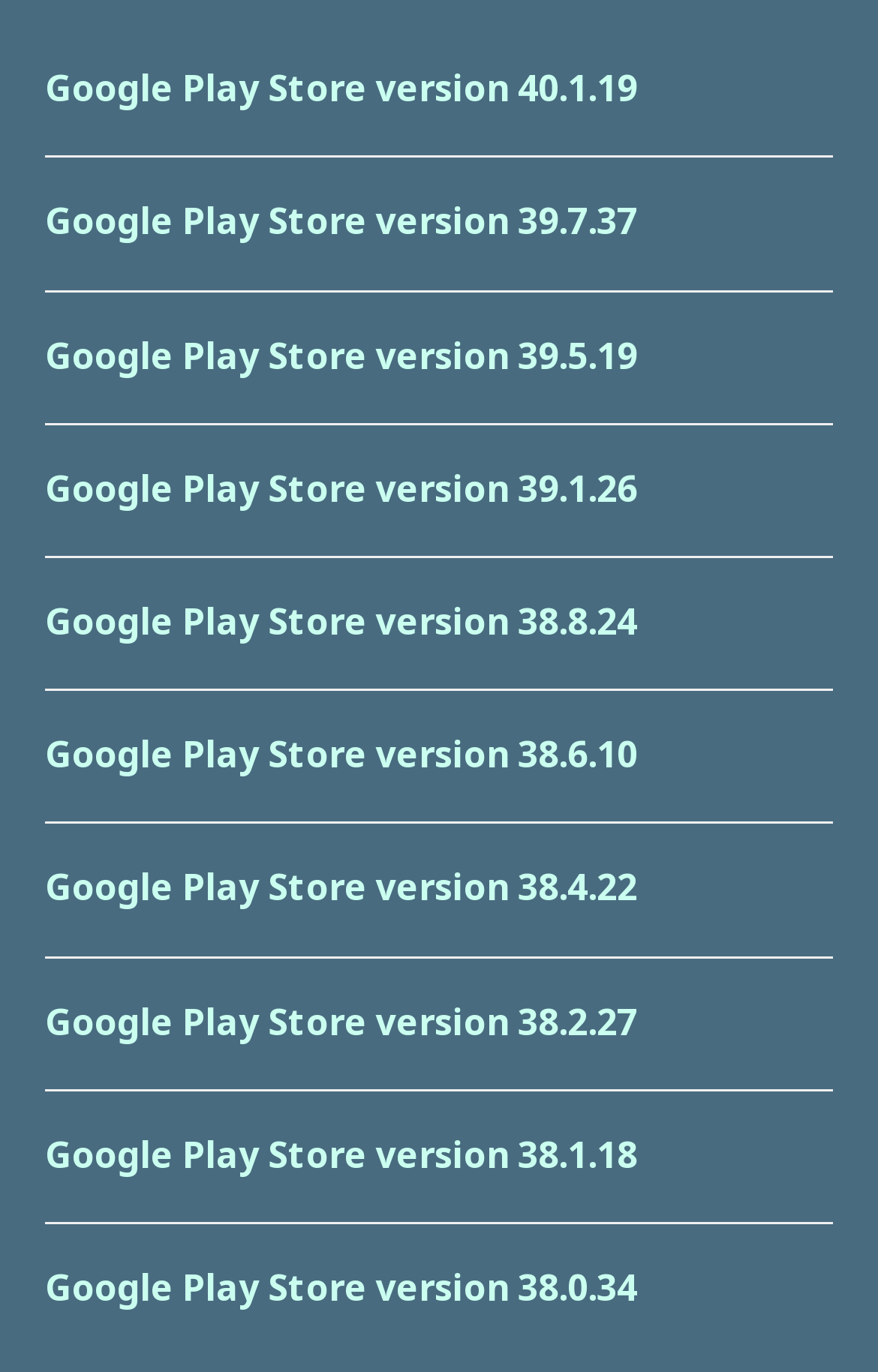Determine the coordinates of the bounding box that should be clicked to complete the instruction: "download Google Play Store version 40.1.19". The coordinates should be represented by four float numbers between 0 and 1: [left, top, right, bottom].

[0.051, 0.046, 0.726, 0.082]